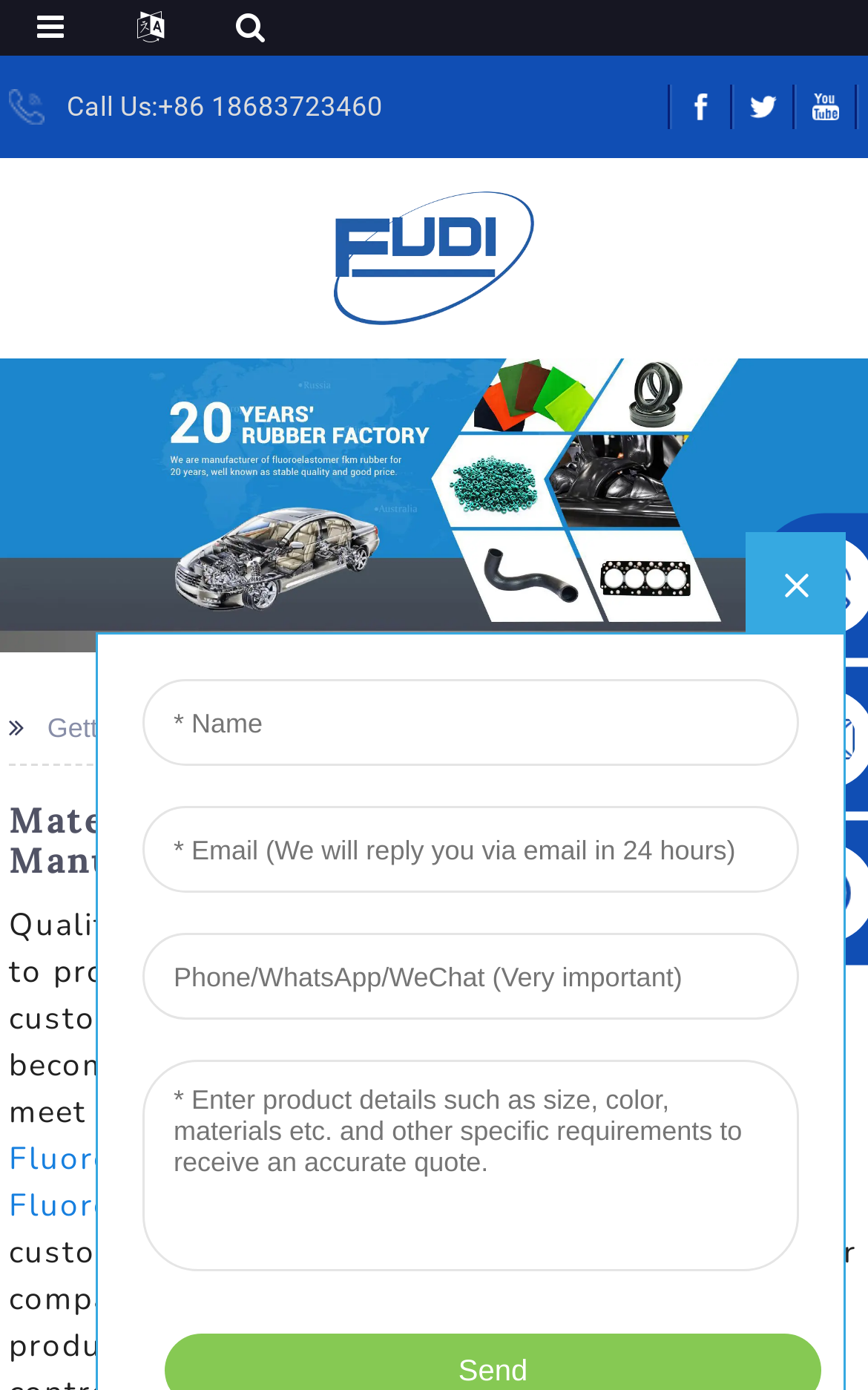Please provide the bounding box coordinates for the element that needs to be clicked to perform the instruction: "go to Home page". The coordinates must consist of four float numbers between 0 and 1, formatted as [left, top, right, bottom].

None